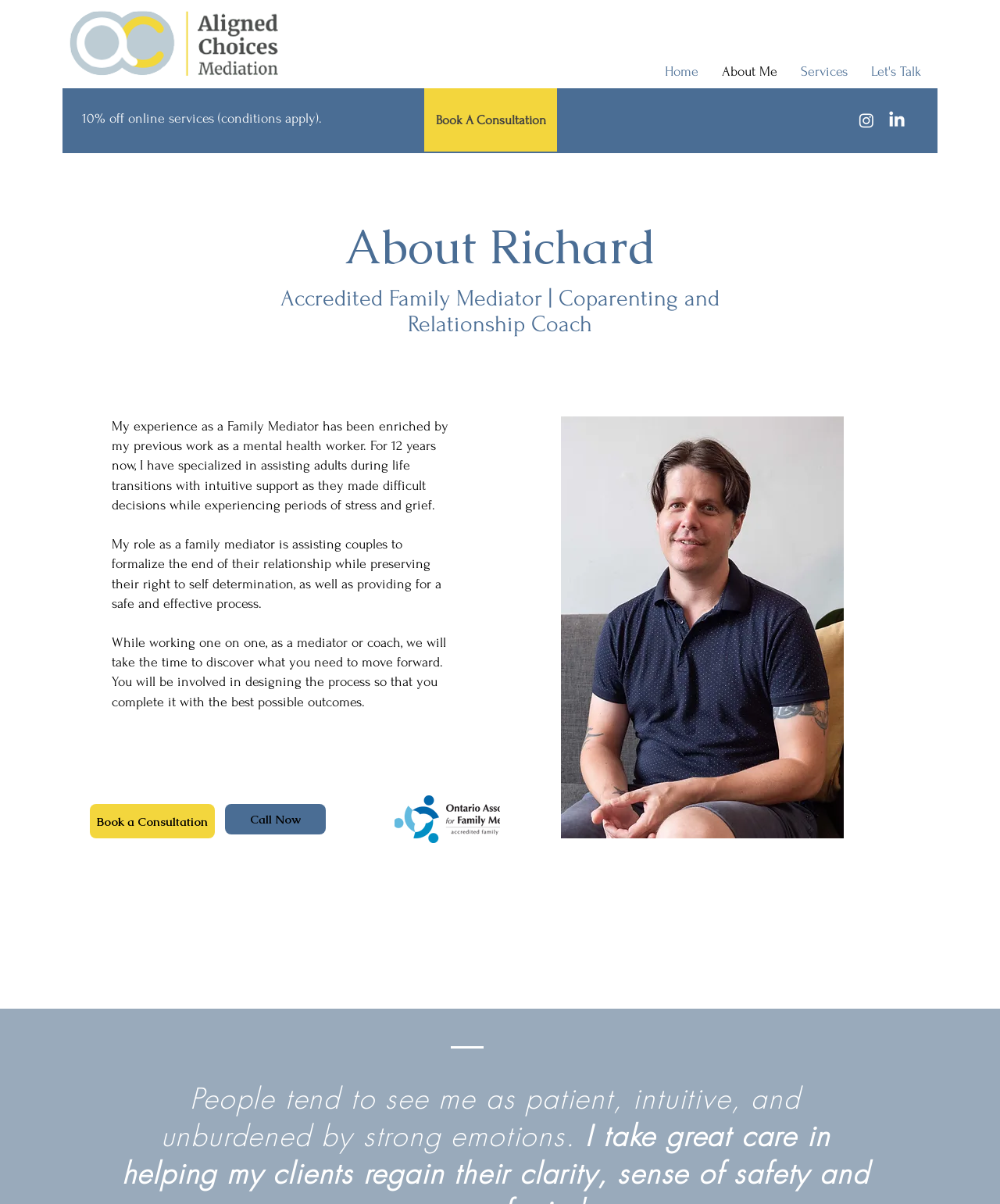Find the bounding box coordinates corresponding to the UI element with the description: "Services". The coordinates should be formatted as [left, top, right, bottom], with values as floats between 0 and 1.

[0.789, 0.043, 0.859, 0.076]